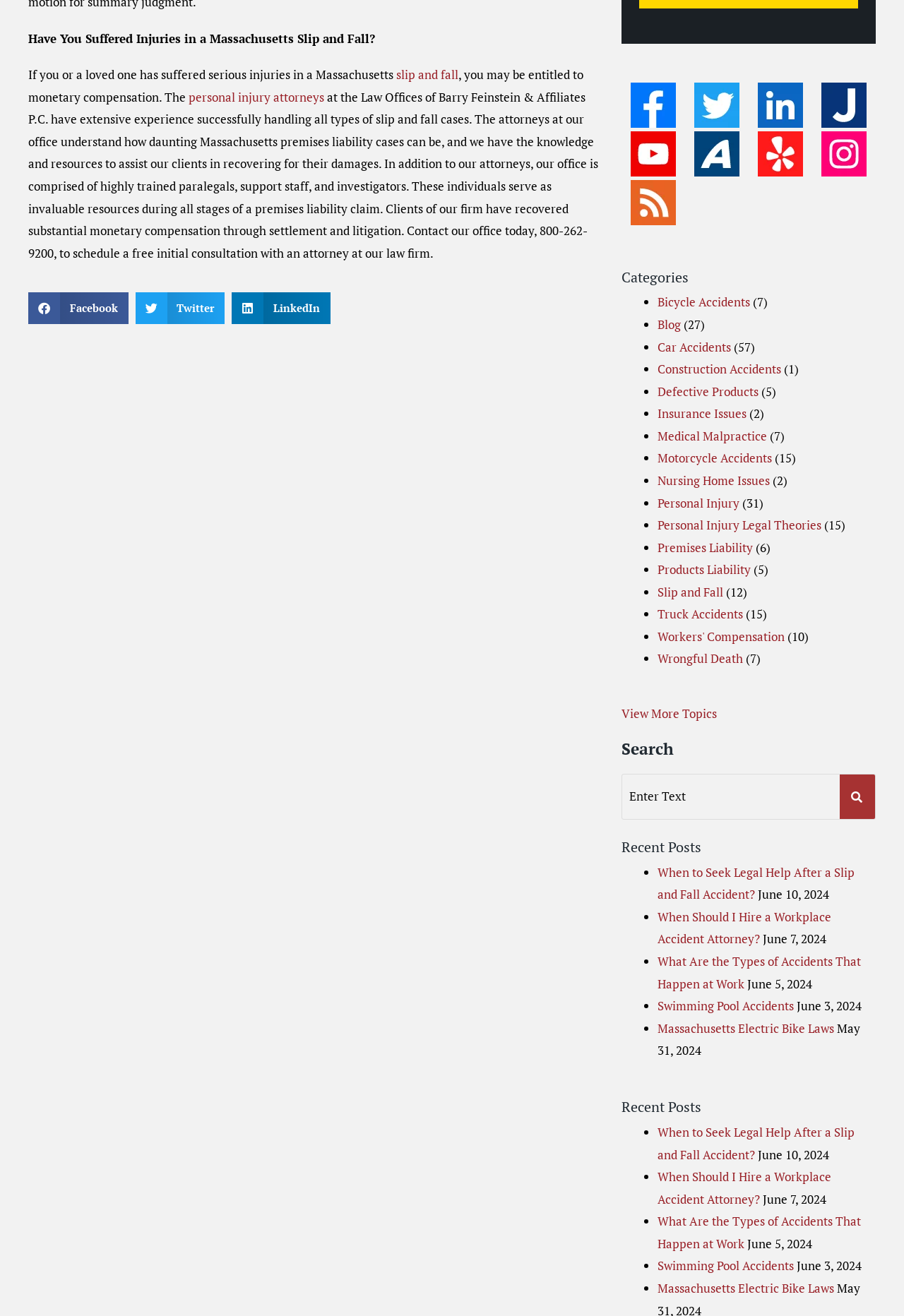Using the information from the screenshot, answer the following question thoroughly:
How many social media links are there?

There are 7 social media links on the webpage, including Facebook, Twitter, LinkedIn, YouTube, Avvo, Yelp, and Instagram. These links are located at the bottom of the webpage.